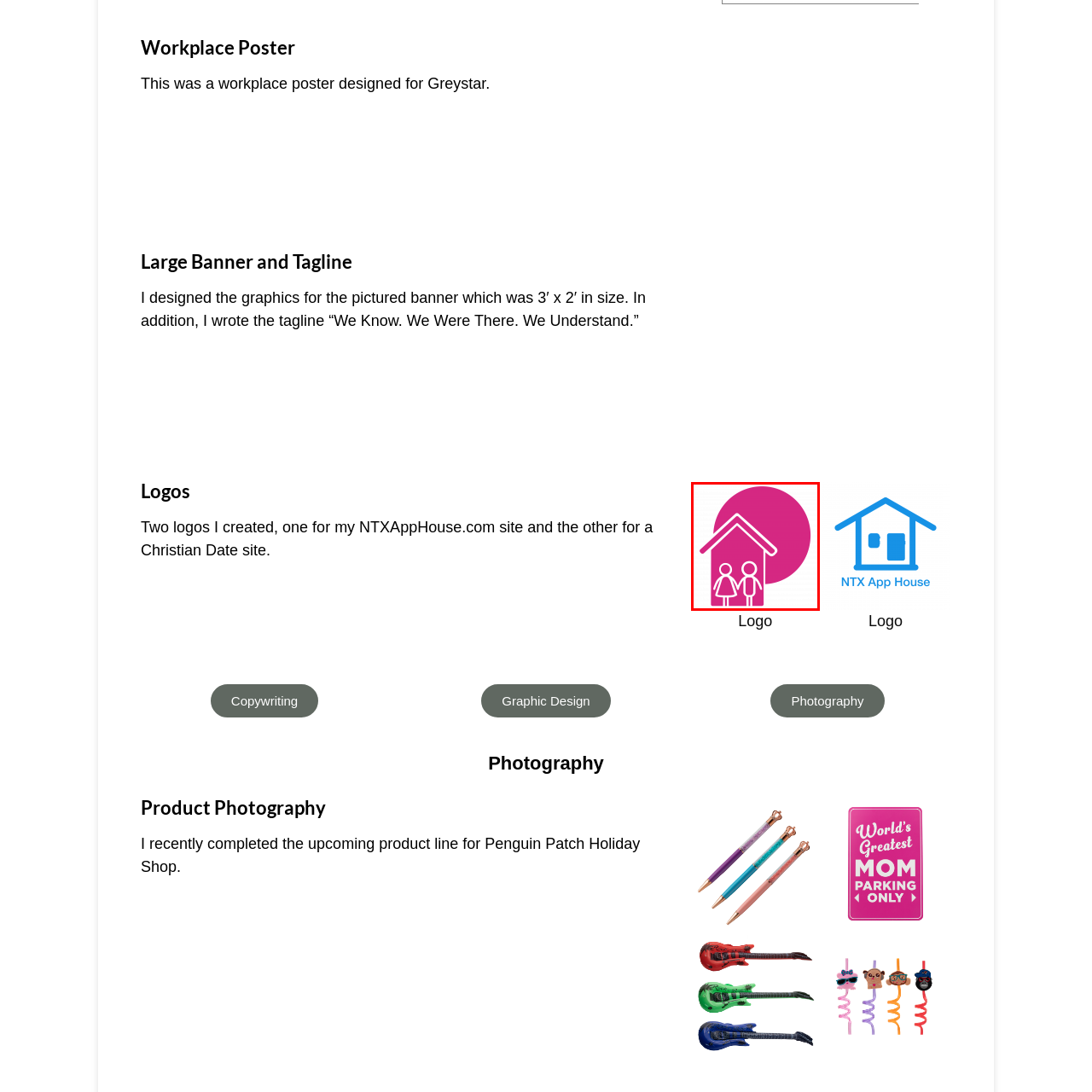Observe the image framed by the red bounding box and present a detailed answer to the following question, relying on the visual data provided: What is the purpose of the logo design?

According to the caption, the logo was created as part of the branding for NTXAppHouse.com, emphasizing connection and support within a welcoming environment, which suggests that the logo is intended to represent the website's identity and values.